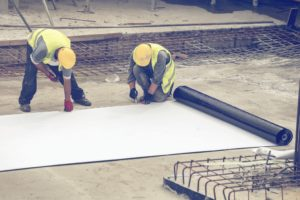Illustrate the scene in the image with a detailed description.

In this image, two construction workers are preparing to lay down a large roll of fabric on the ground at a construction site. Both individuals are wearing safety yellow vests and hard hats, emphasizing the importance of safety in their work environment. They are focused on unrolling a sheet of material, which appears to be a type of PVC fabric. This type of fabric is known for its waterproof qualities and strength, making it suitable for various outdoor structures. Located nearby is a layer of rebar, suggesting ongoing construction work that may require reliable, durable materials for effective shelter and protection against elements.